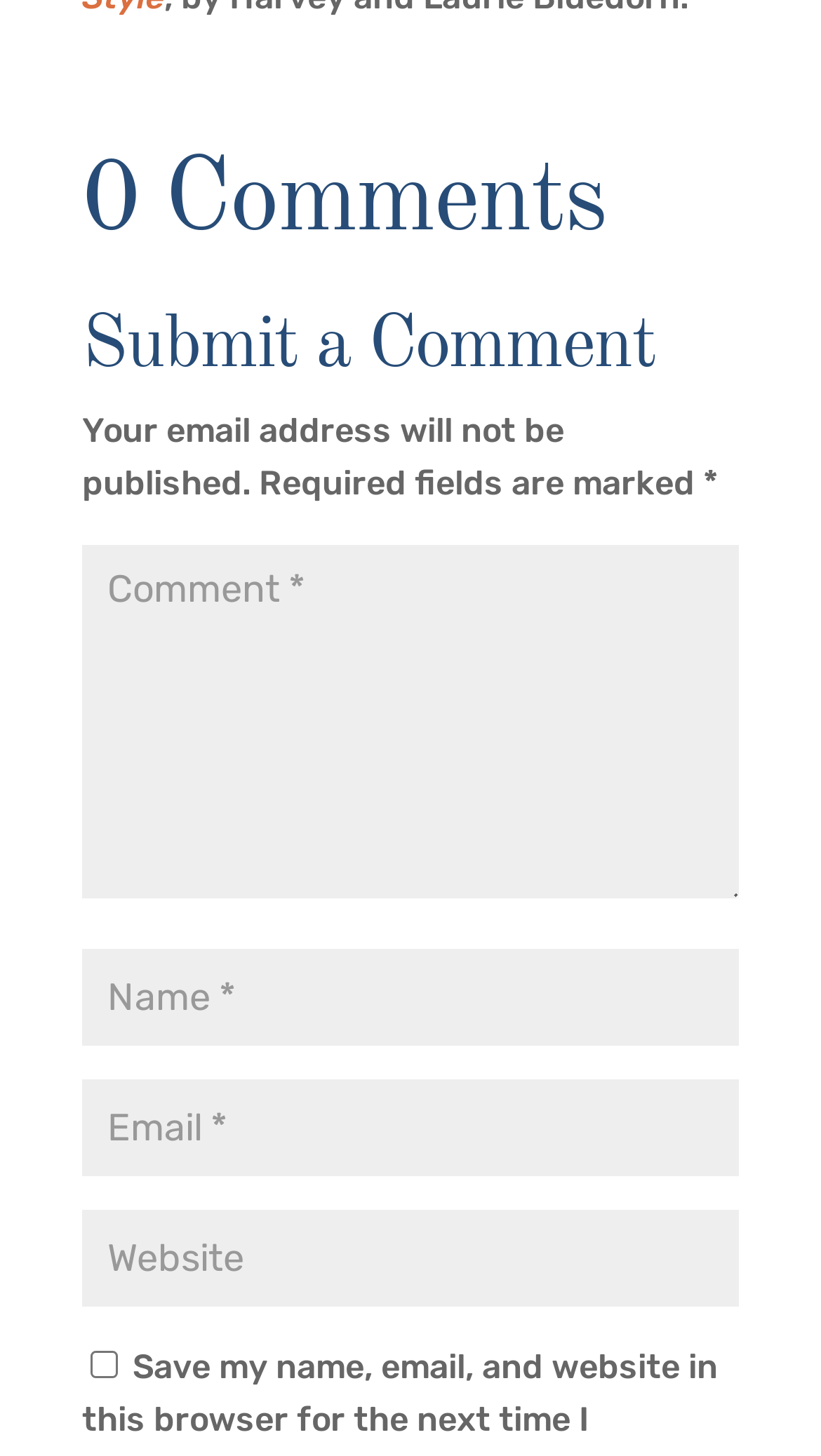Please reply to the following question using a single word or phrase: 
What is the required information to submit a comment?

Name, email, and comment